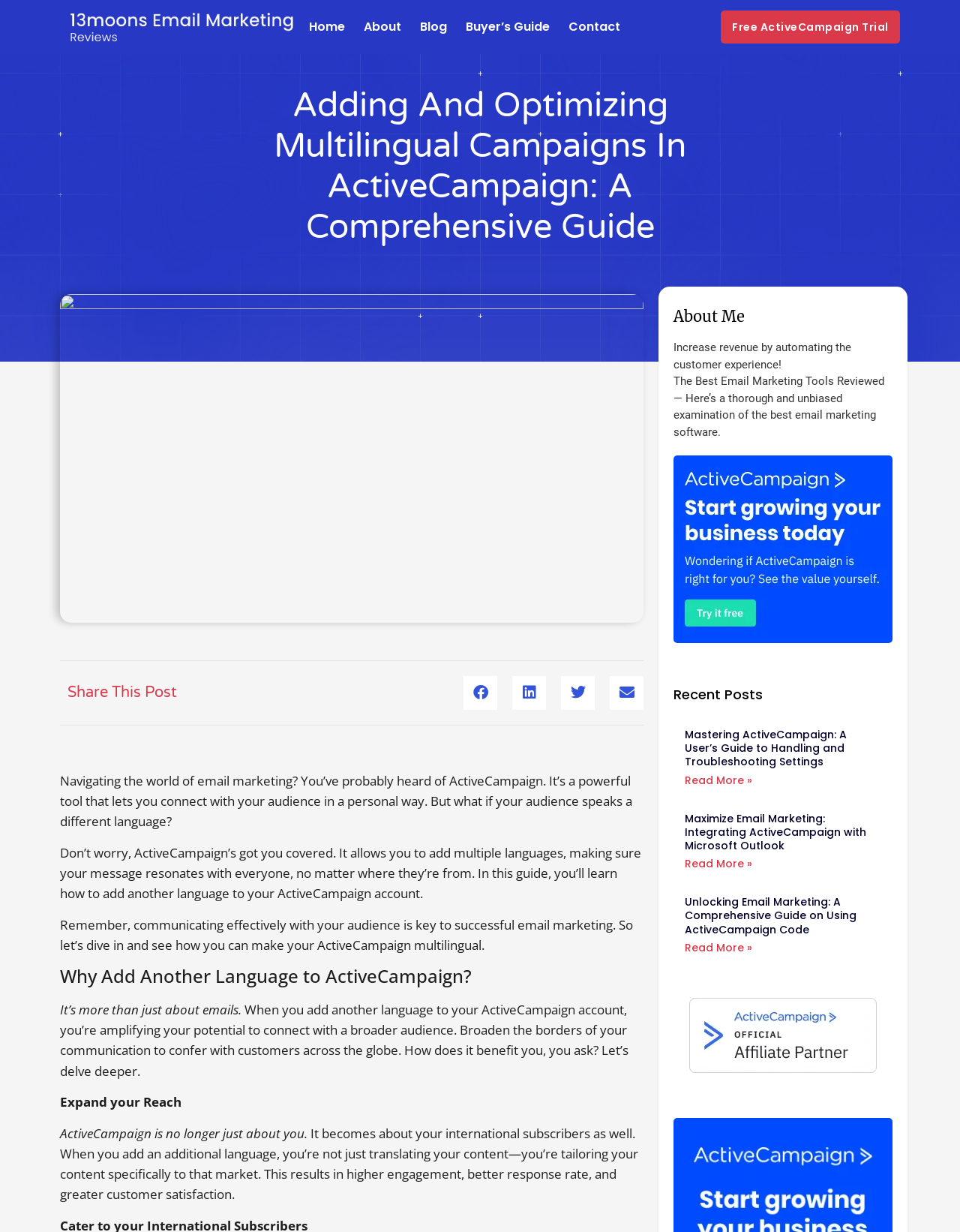Using the information in the image, give a detailed answer to the following question: What is the focus of the webpage's content?

The webpage's content is focused on providing a comprehensive guide on adding and optimizing multilingual campaigns in ActiveCampaign, including how to segment the audience, localize templates, and leverage testing features for optimal results.